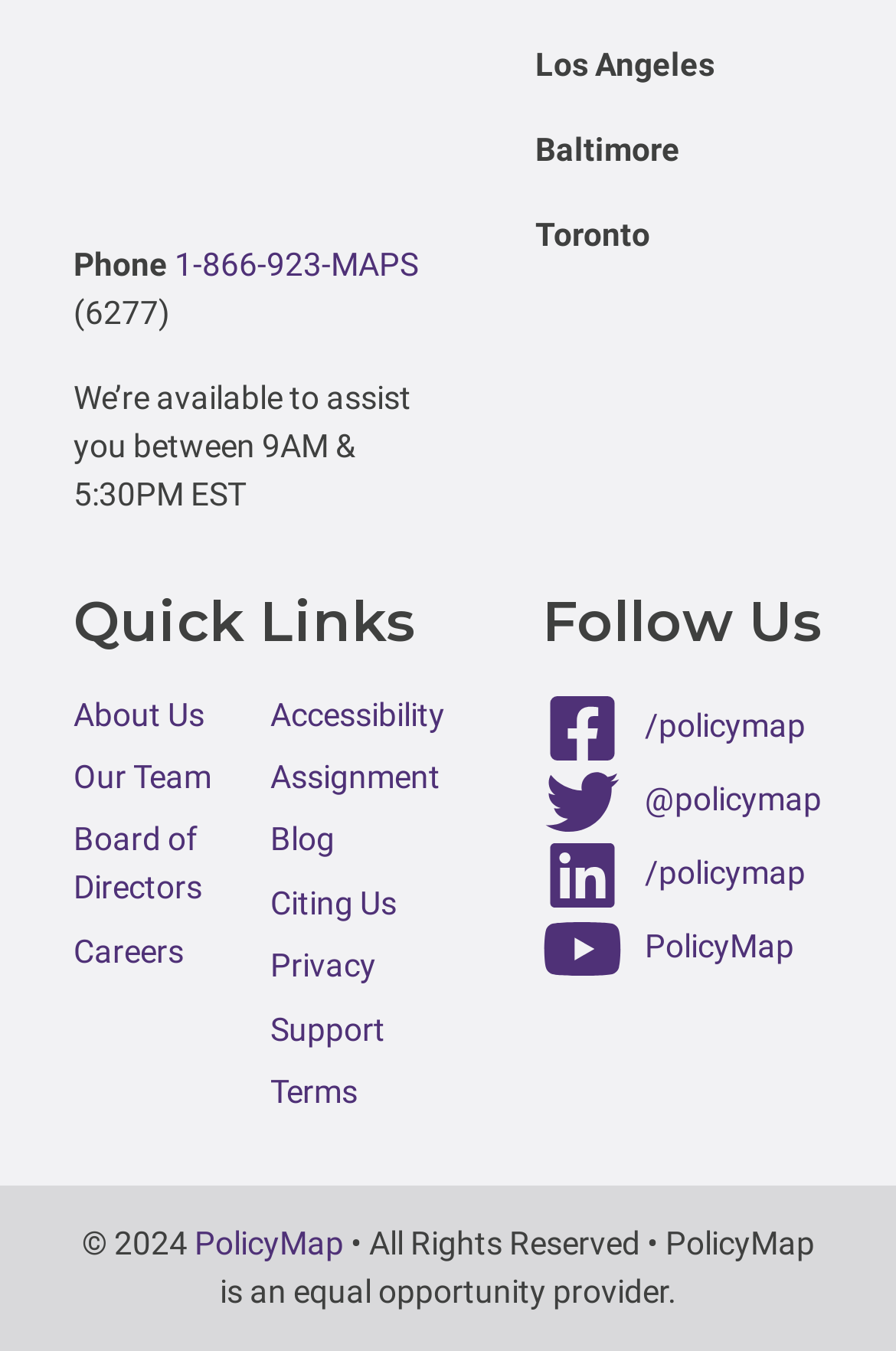Based on the element description, predict the bounding box coordinates (top-left x, top-left y, bottom-right x, bottom-right y) for the UI element in the screenshot: Citing Us

[0.301, 0.654, 0.442, 0.682]